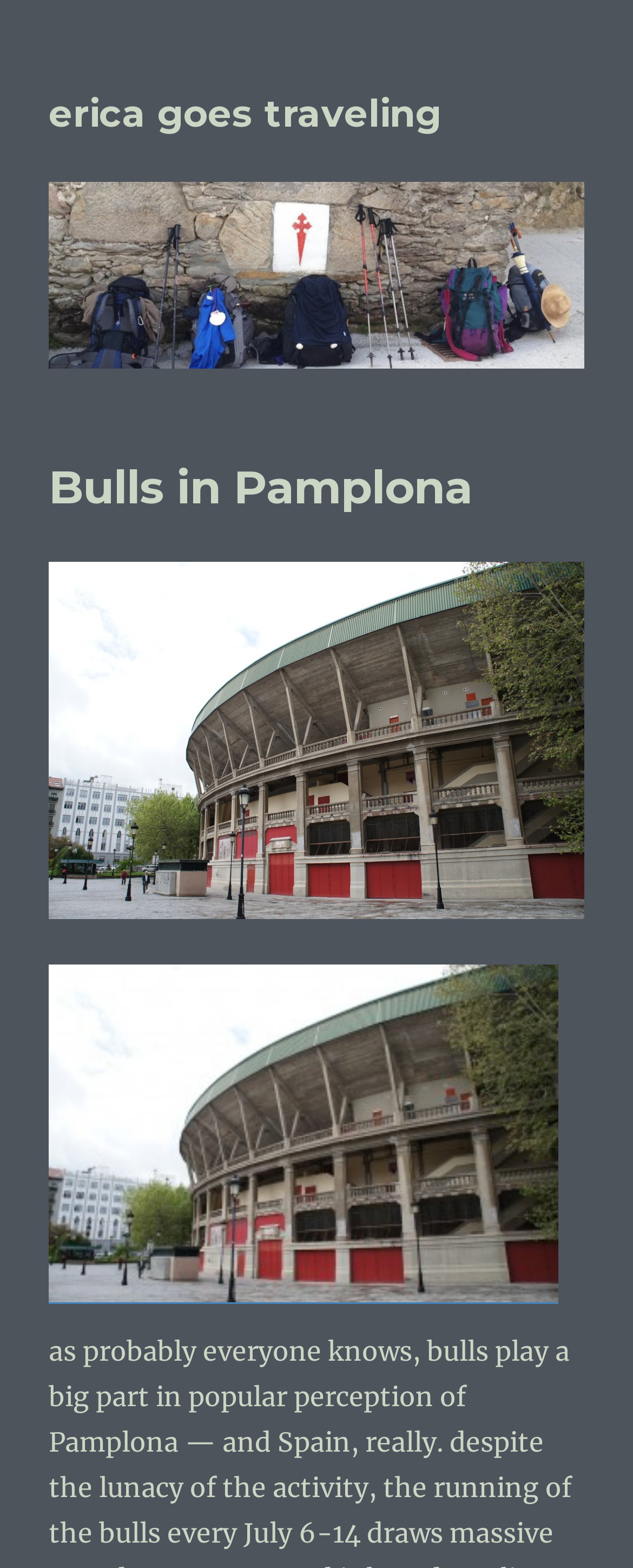Give a succinct answer to this question in a single word or phrase: 
What is the text color of the header 'Bulls in Pamplona'?

Unknown